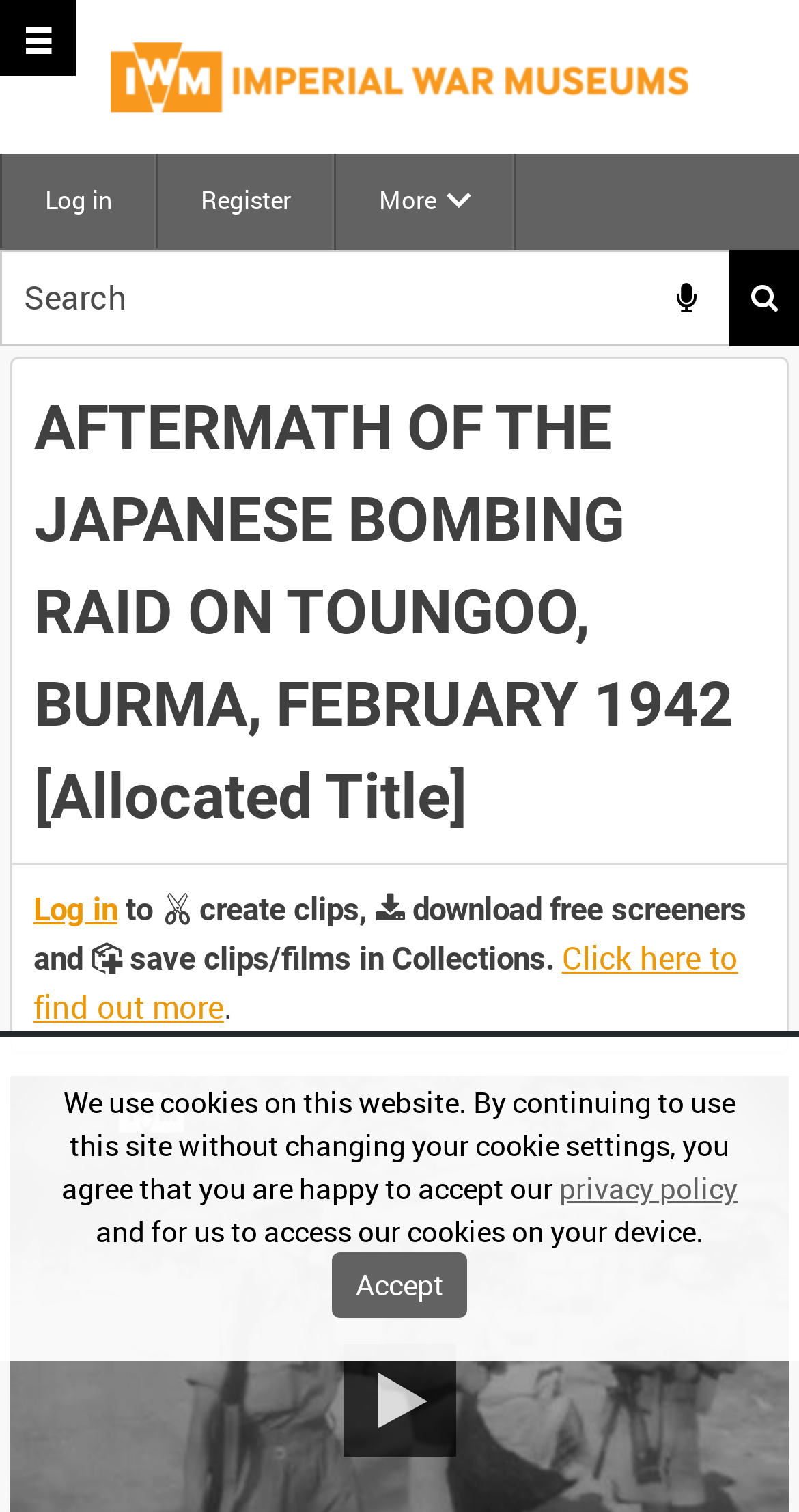What is the logo image position?
Provide a one-word or short-phrase answer based on the image.

Top left